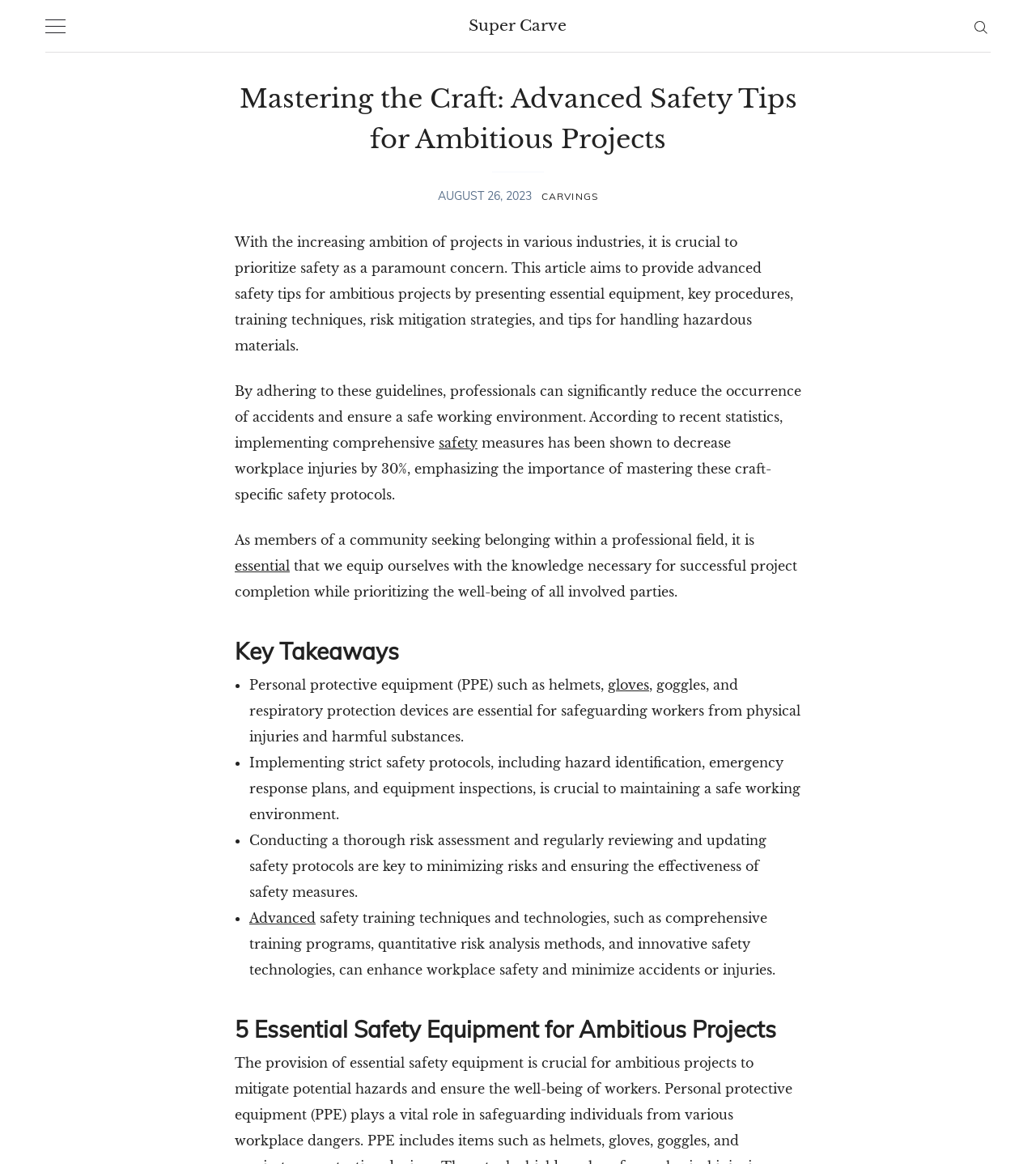Please find and generate the text of the main heading on the webpage.

Mastering the Craft: Advanced Safety Tips for Ambitious Projects